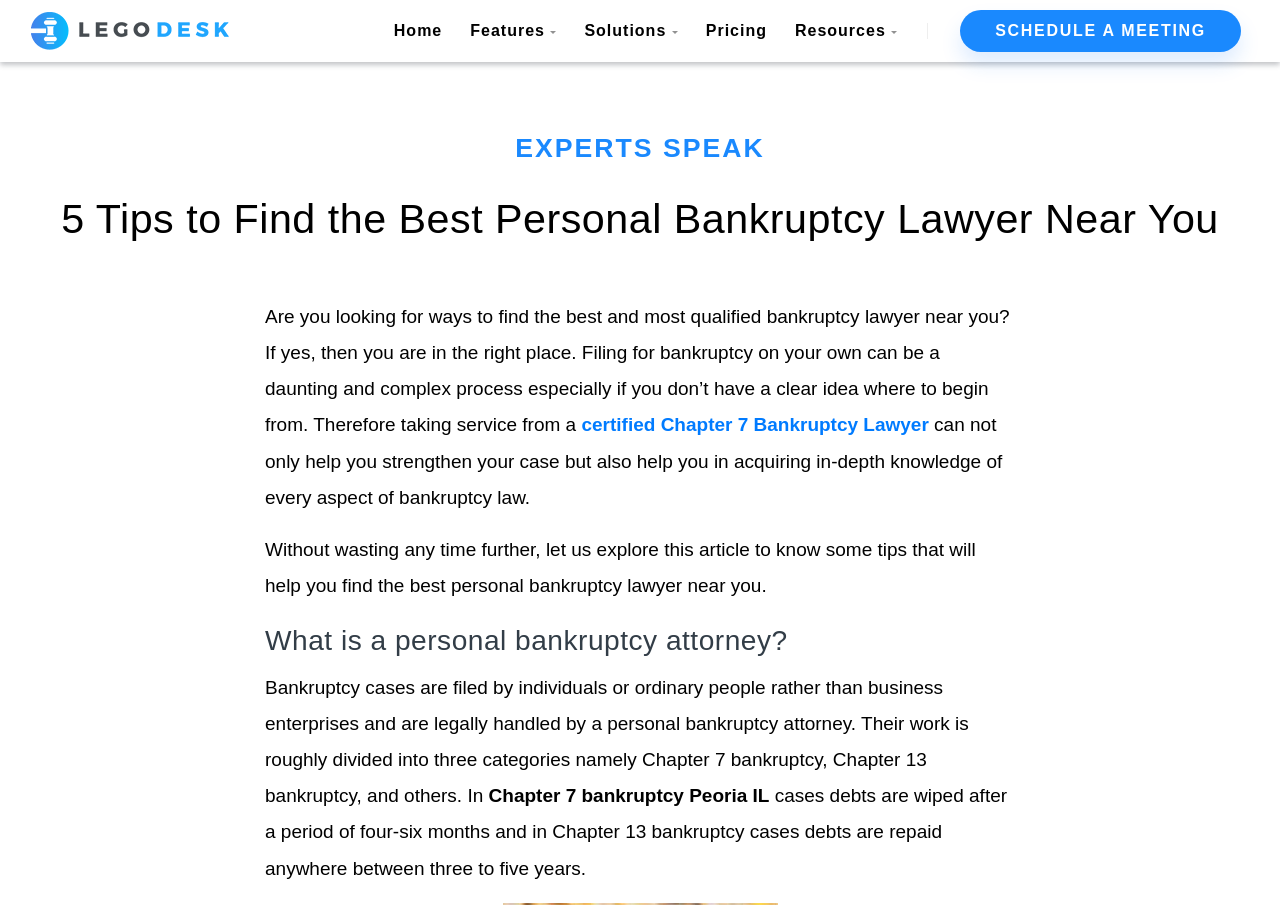Generate the title text from the webpage.

5 Tips to Find the Best Personal Bankruptcy Lawyer Near You